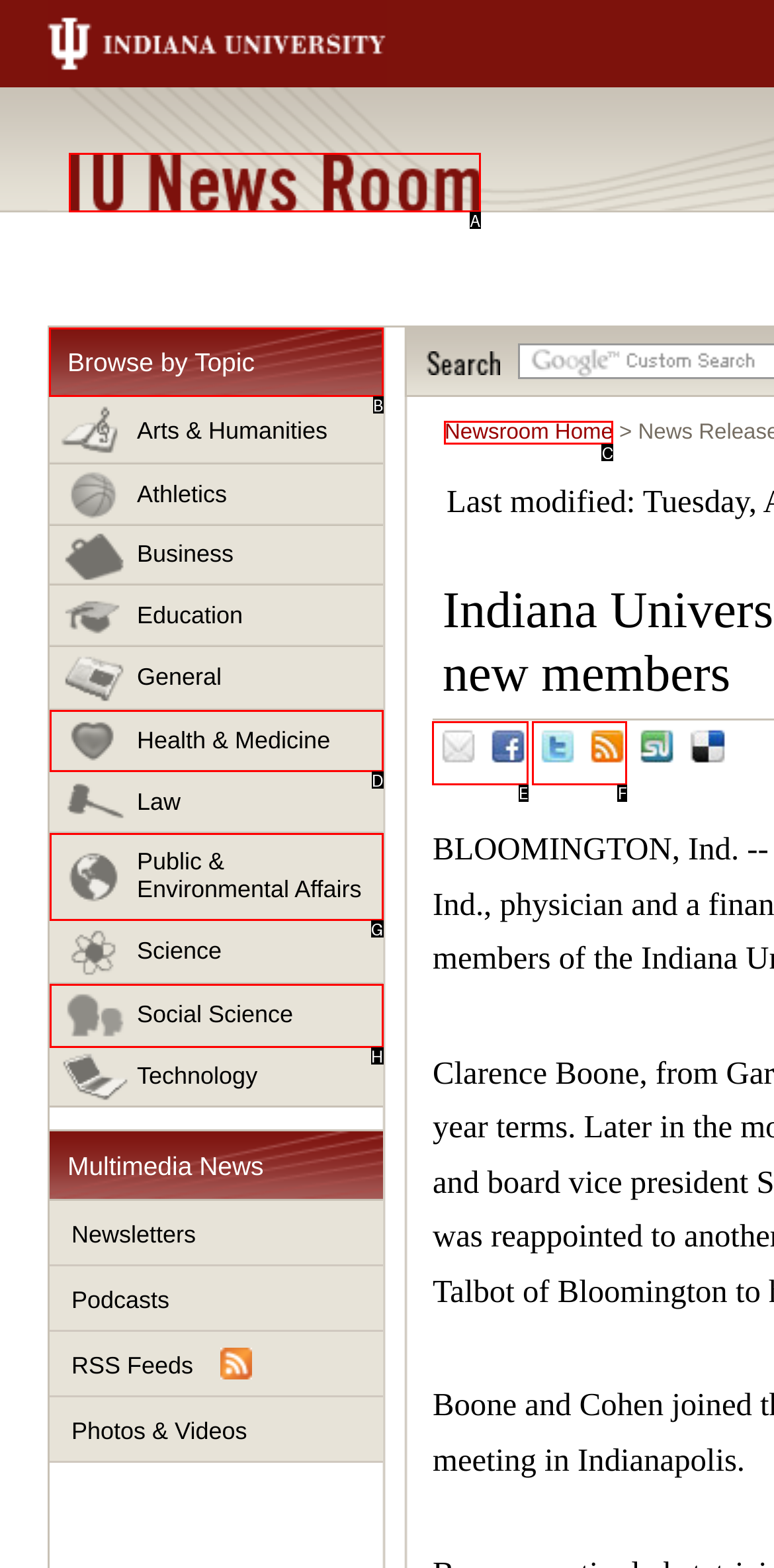Select the option I need to click to accomplish this task: Browse news by topic
Provide the letter of the selected choice from the given options.

B